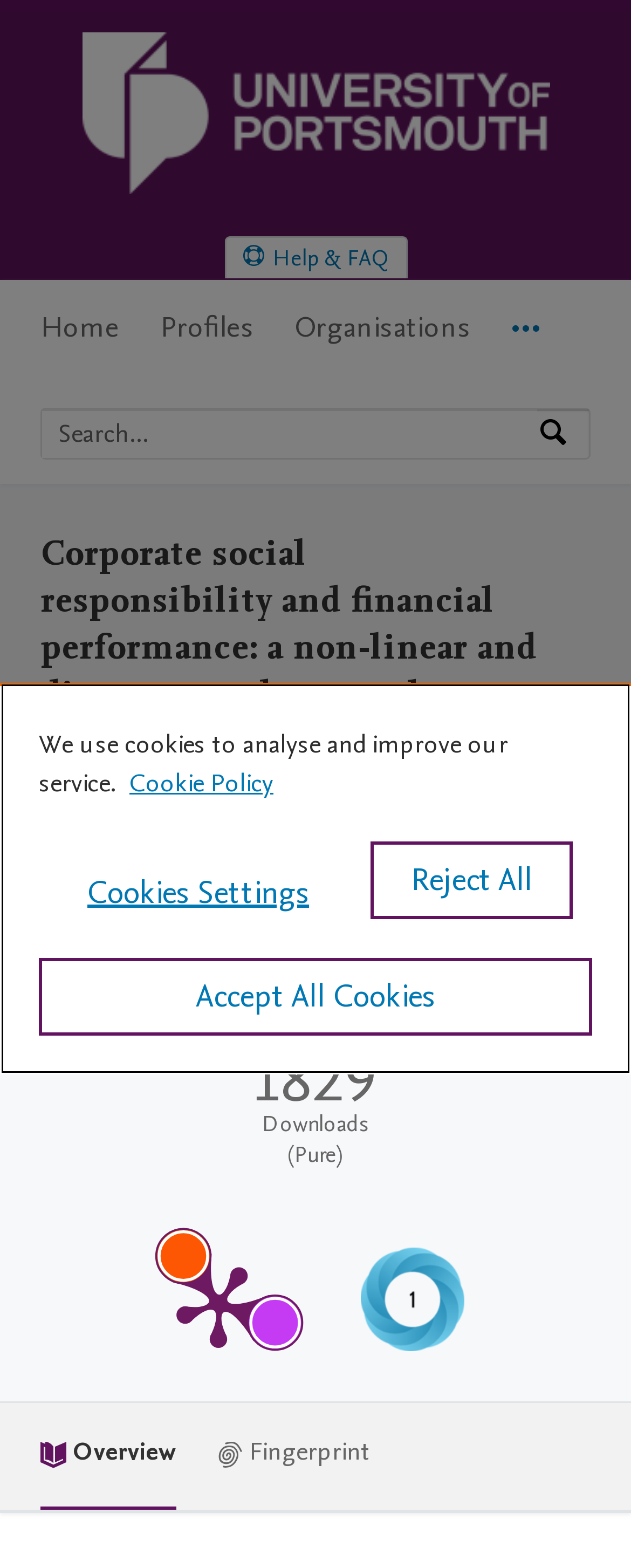Using the provided element description: "Help & FAQ", determine the bounding box coordinates of the corresponding UI element in the screenshot.

[0.358, 0.152, 0.642, 0.177]